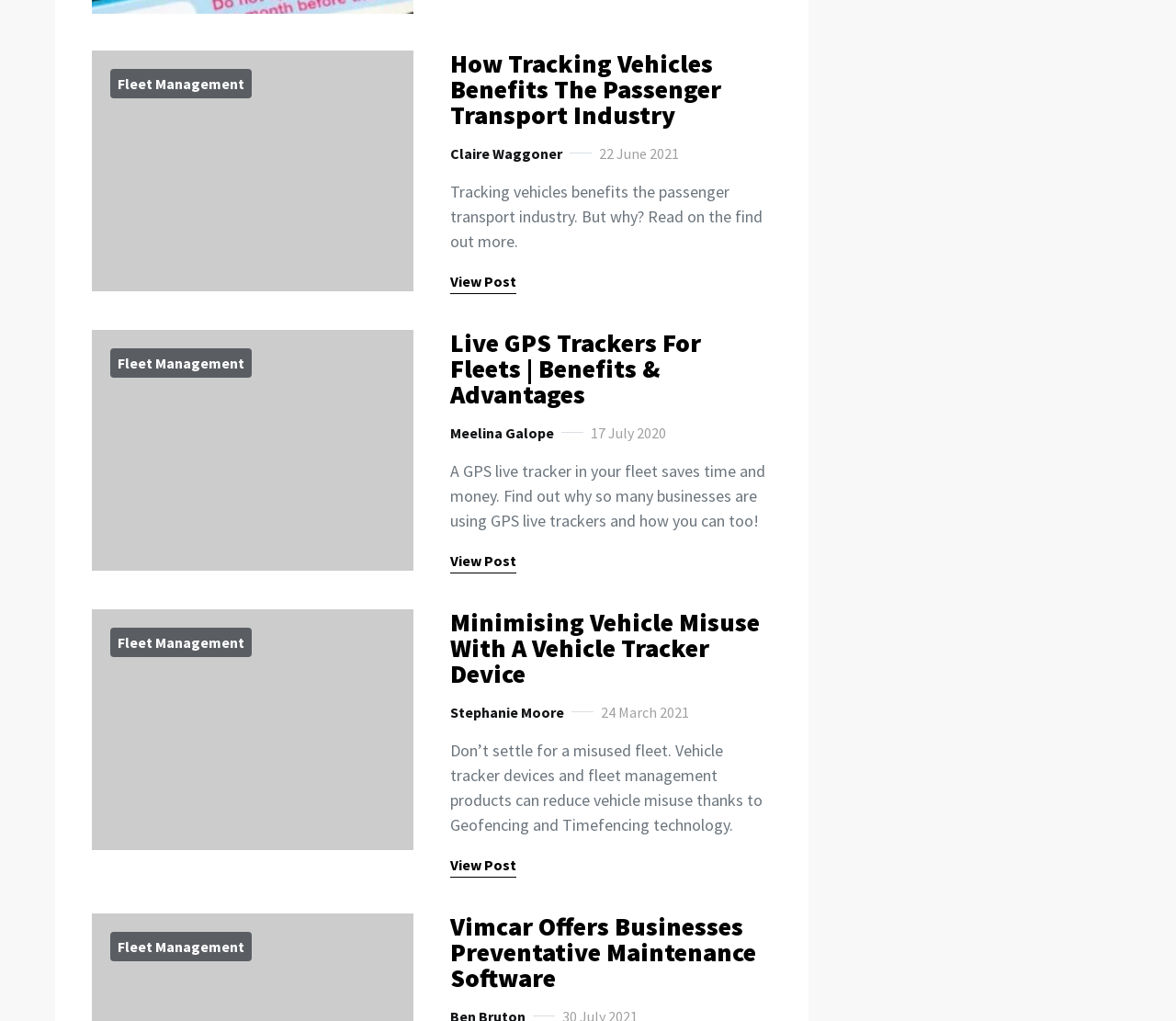Please identify the bounding box coordinates of the element that needs to be clicked to execute the following command: "Explore the WordPress website". Provide the bounding box using four float numbers between 0 and 1, formatted as [left, top, right, bottom].

None